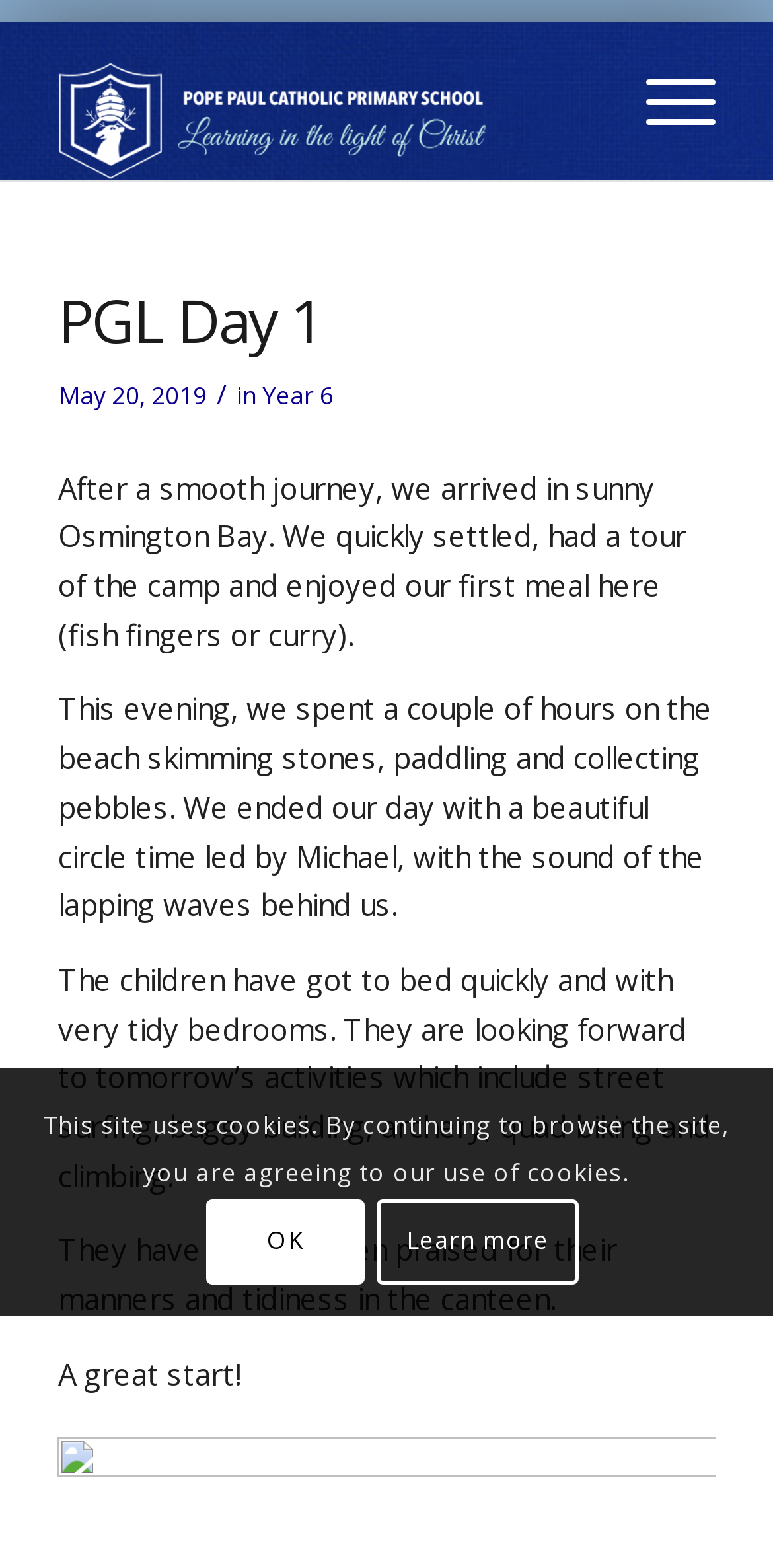Extract the main headline from the webpage and generate its text.

PGL Day 1